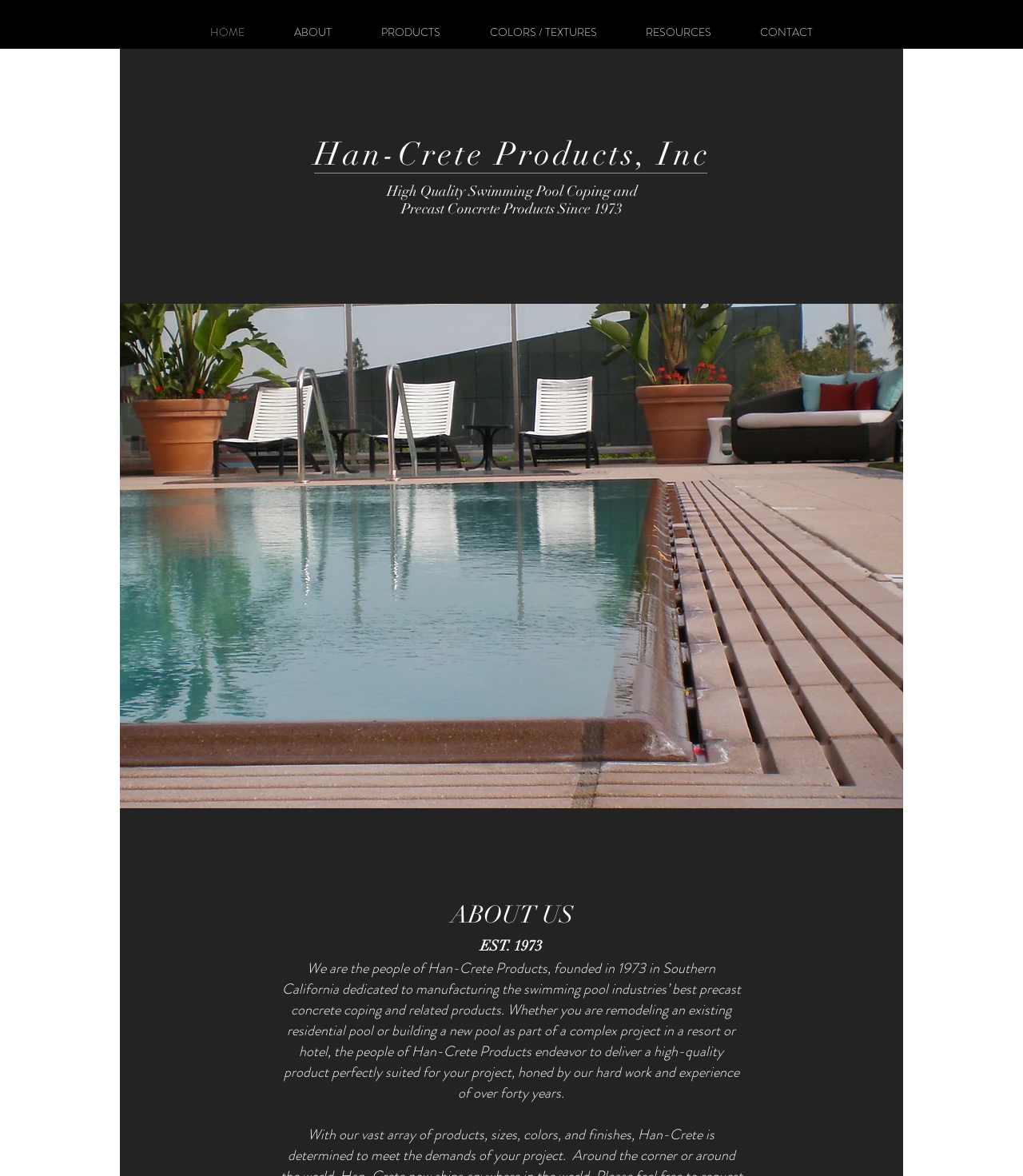What year was the company founded?
Analyze the screenshot and provide a detailed answer to the question.

I found the founding year by looking at the heading element with the text 'EST. 1973' which is located in the ABOUT section of the webpage.